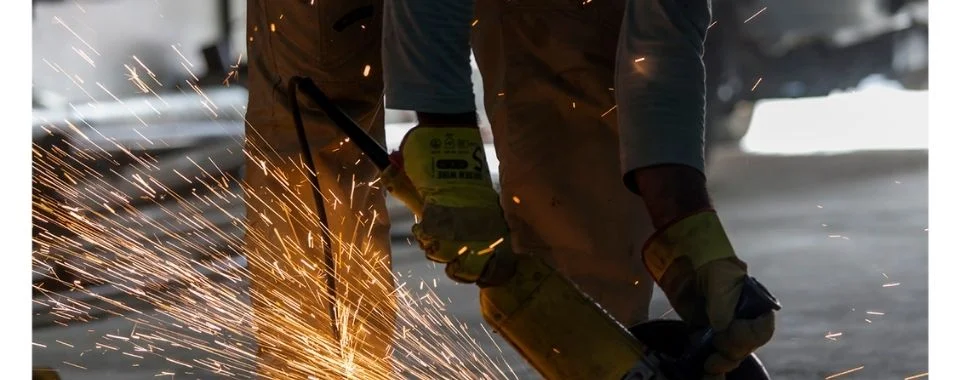What is the worker using?
Using the image as a reference, give an elaborate response to the question.

The caption explicitly states that the worker is using a grinding tool, which is evident from the sparks flying in various directions, indicating the intense physical labor involved in the task.